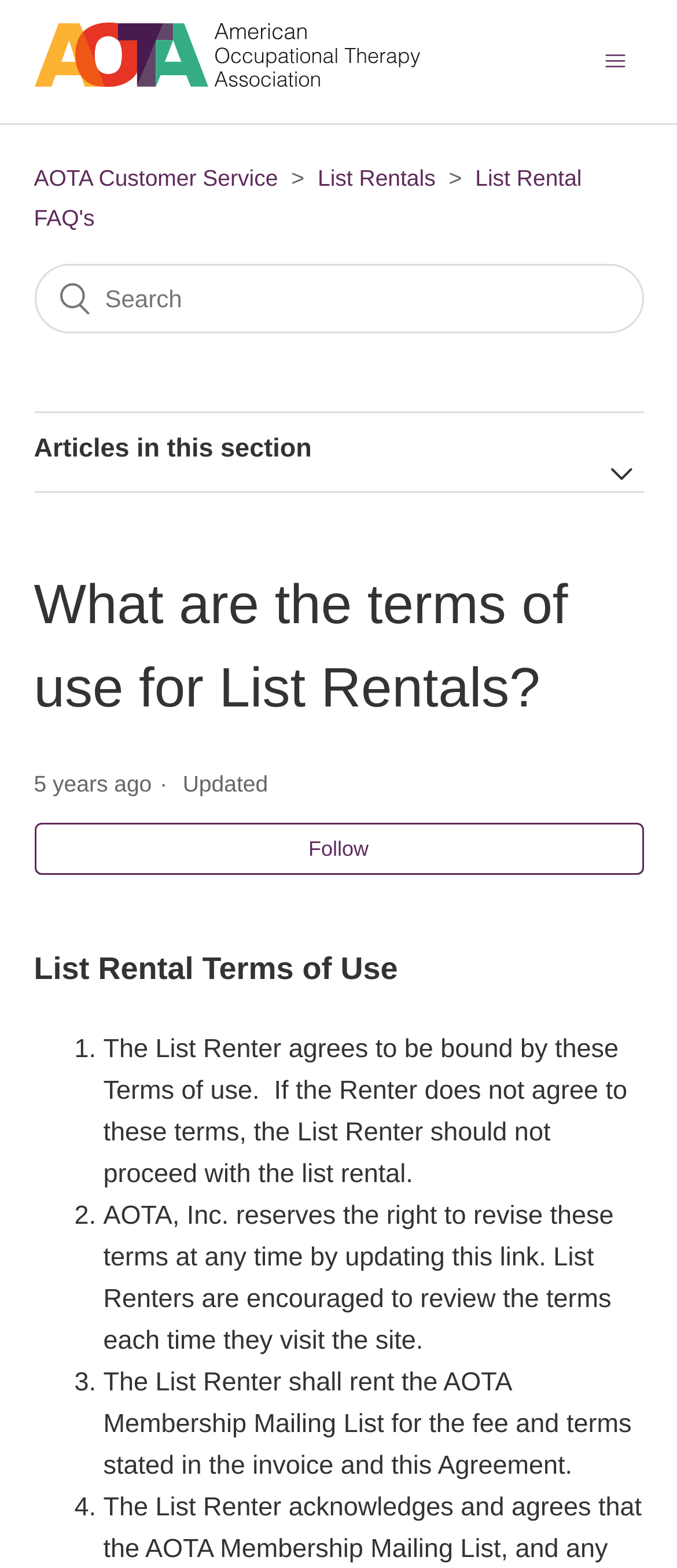What is the purpose of the List Rental Terms of Use?
Give a detailed and exhaustive answer to the question.

The List Rental Terms of Use are presented to inform the List Renter of the conditions they must agree to in order to proceed with the list rental. The terms outline the responsibilities and expectations of the List Renter, and by agreeing to them, the List Renter is bound to these terms.